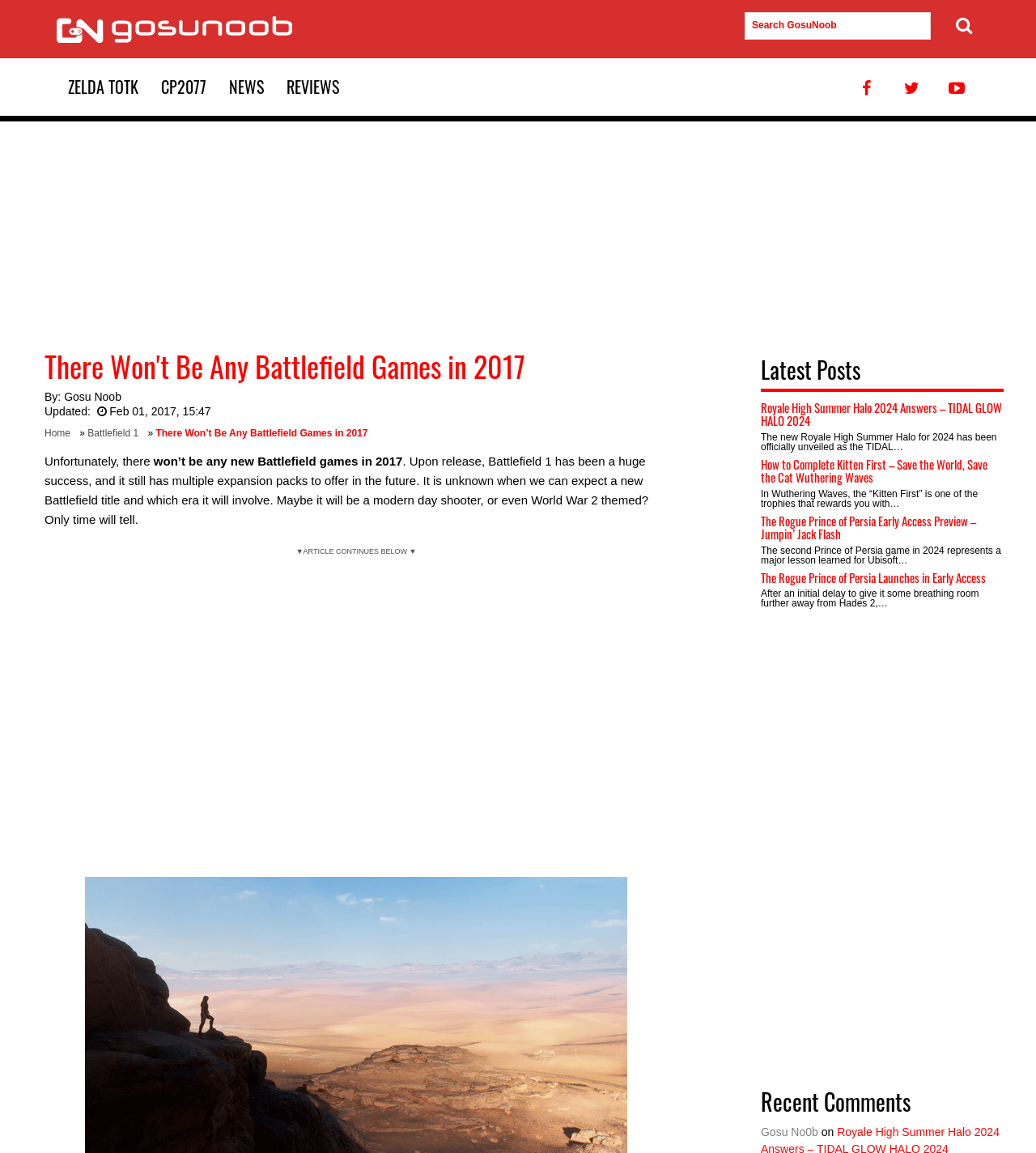What is the name of the author of the main article?
Answer the question with a thorough and detailed explanation.

The name of the author of the main article can be found below the heading of the article, where it says 'By: Gosu Noob'.